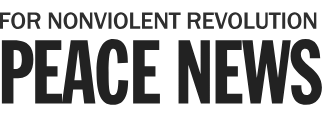Refer to the image and answer the question with as much detail as possible: What is the mission of 'Peace News'?

The logo serves as a visual representation of the publication's mission to inform and inspire action towards creating a more just and equitable society.